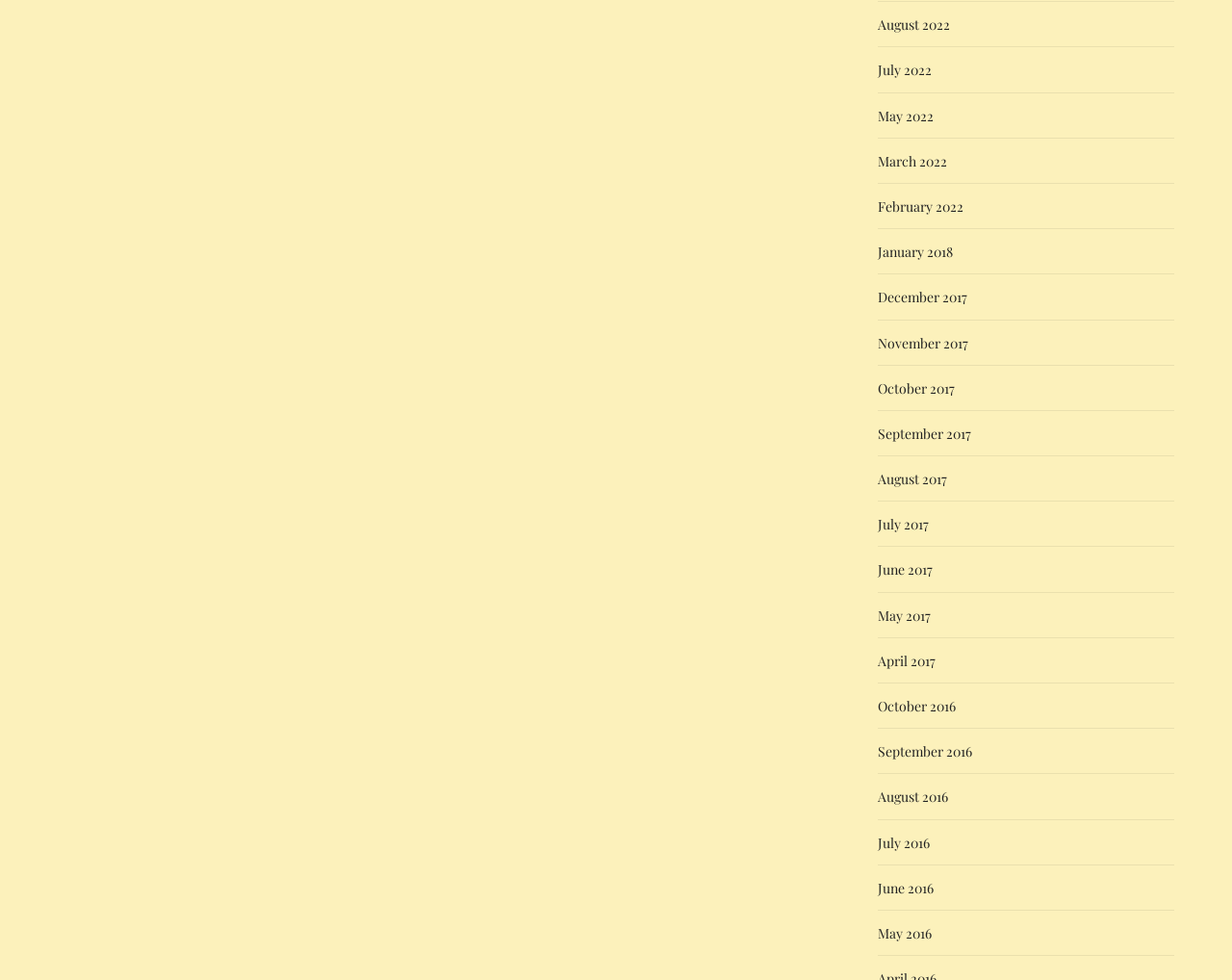Find the bounding box coordinates for the area that must be clicked to perform this action: "Read about 'The Best Play Ever Seriously!' ".

[0.047, 0.439, 0.681, 0.477]